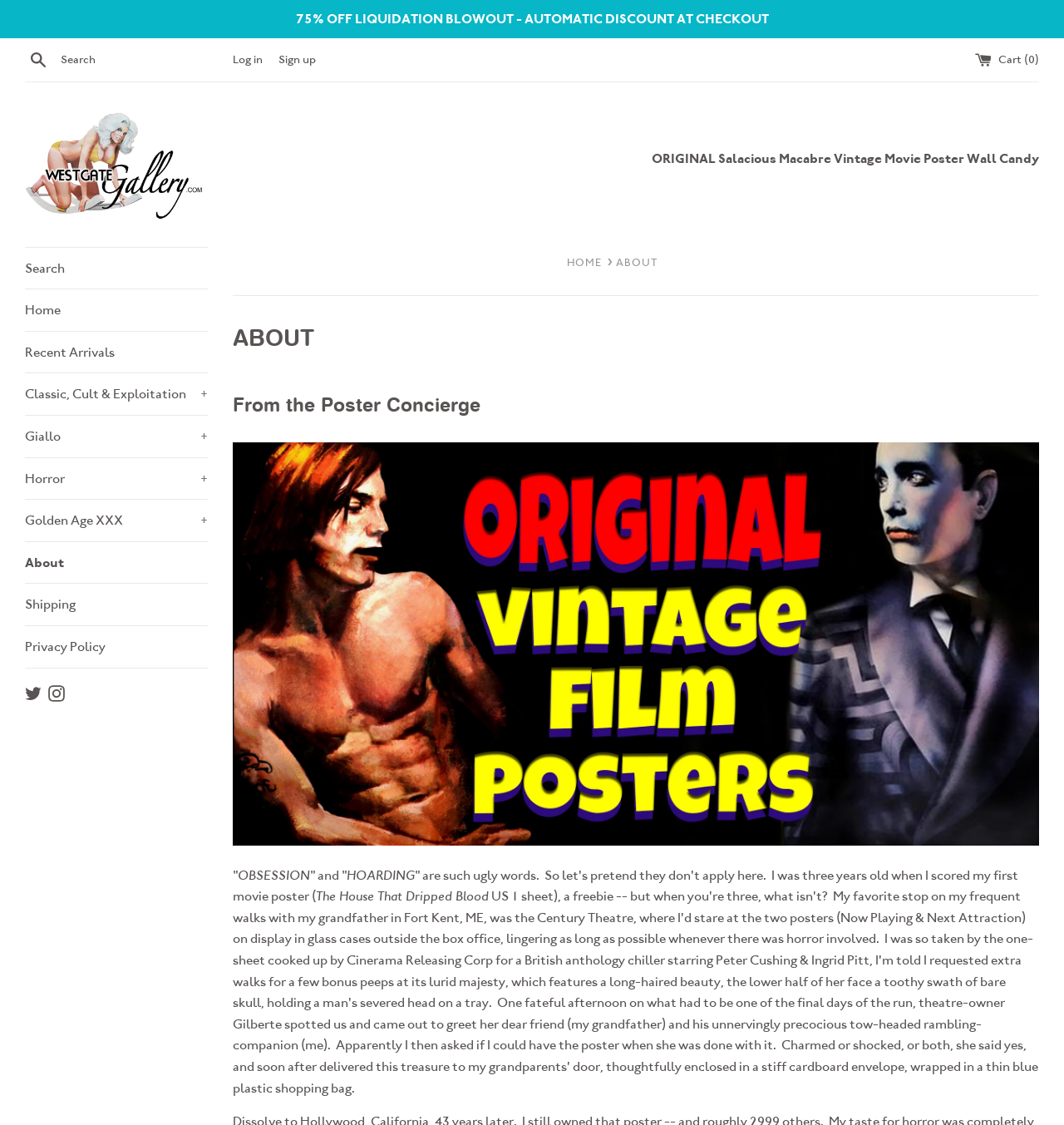Please provide the bounding box coordinates for the element that needs to be clicked to perform the instruction: "Browse the Classic, Cult & Exploitation category". The coordinates must consist of four float numbers between 0 and 1, formatted as [left, top, right, bottom].

[0.023, 0.332, 0.195, 0.369]